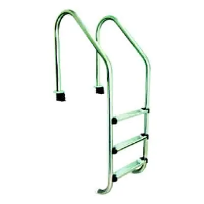How many steps does the ladder have?
Please answer using one word or phrase, based on the screenshot.

Three